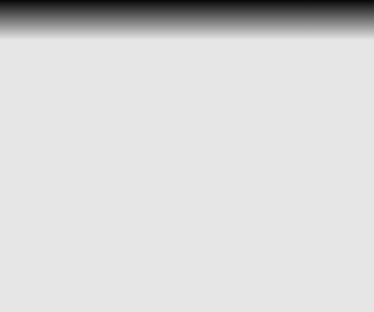Provide a brief response to the question below using one word or phrase:
What type of finishes are used on the wall lights?

Gilt